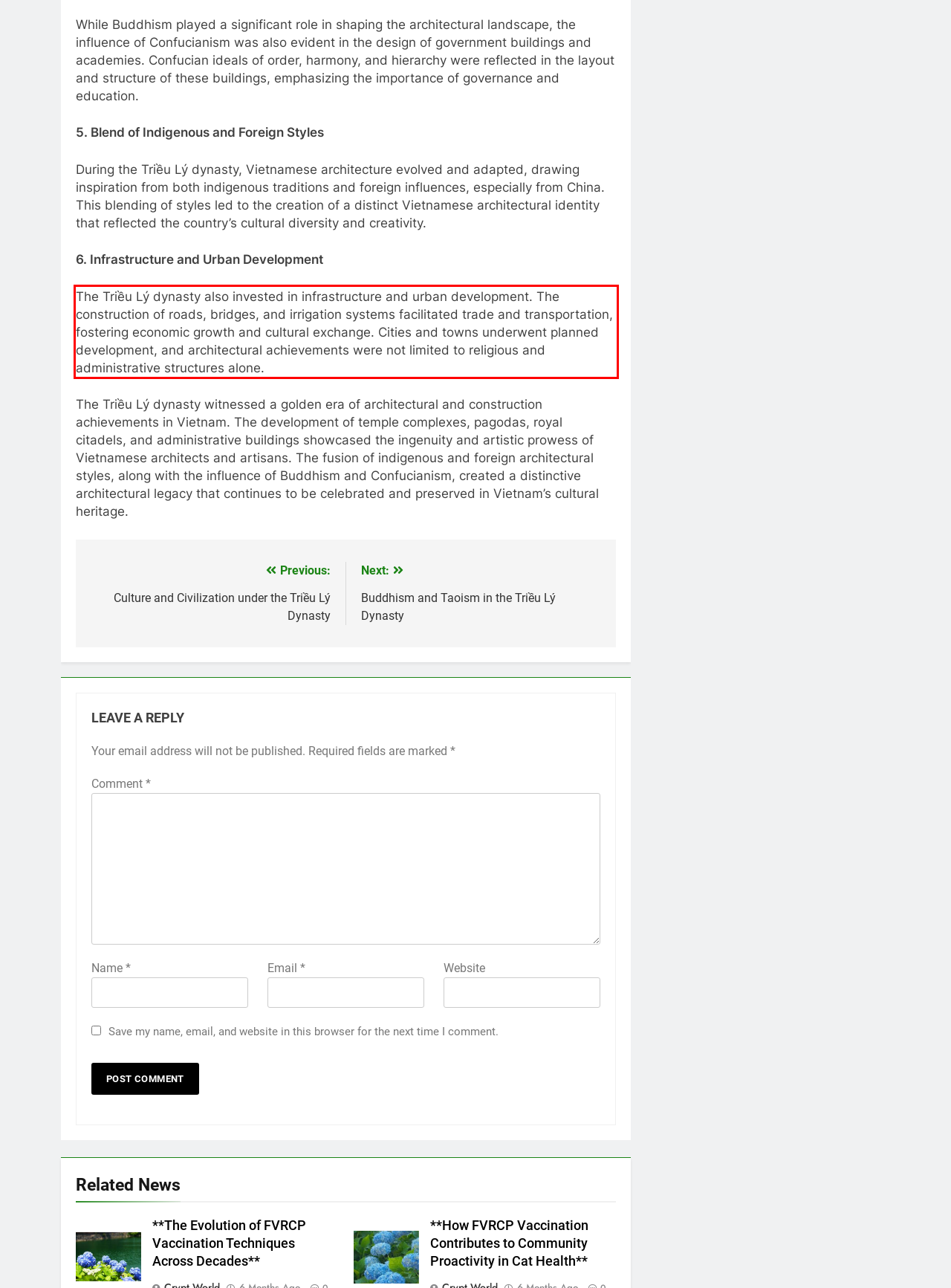Identify and extract the text within the red rectangle in the screenshot of the webpage.

The Triều Lý dynasty also invested in infrastructure and urban development. The construction of roads, bridges, and irrigation systems facilitated trade and transportation, fostering economic growth and cultural exchange. Cities and towns underwent planned development, and architectural achievements were not limited to religious and administrative structures alone.